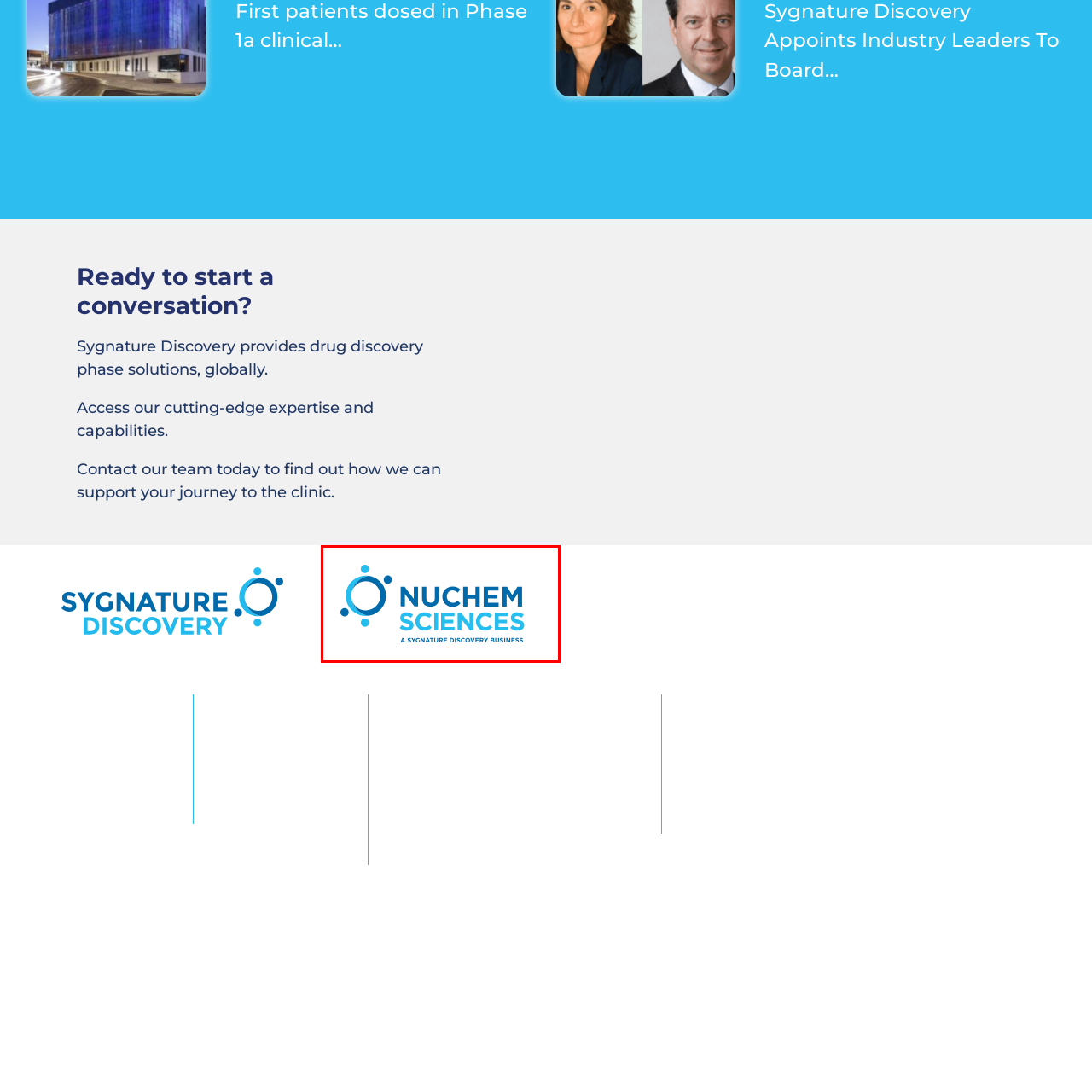What does the abstract symbol in the logo represent?
Inspect the image enclosed by the red bounding box and respond with as much detail as possible.

The caption explains that the abstract symbol in the logo appears to represent chemical elements, which is a key aspect of the company's focus on scientific innovation.